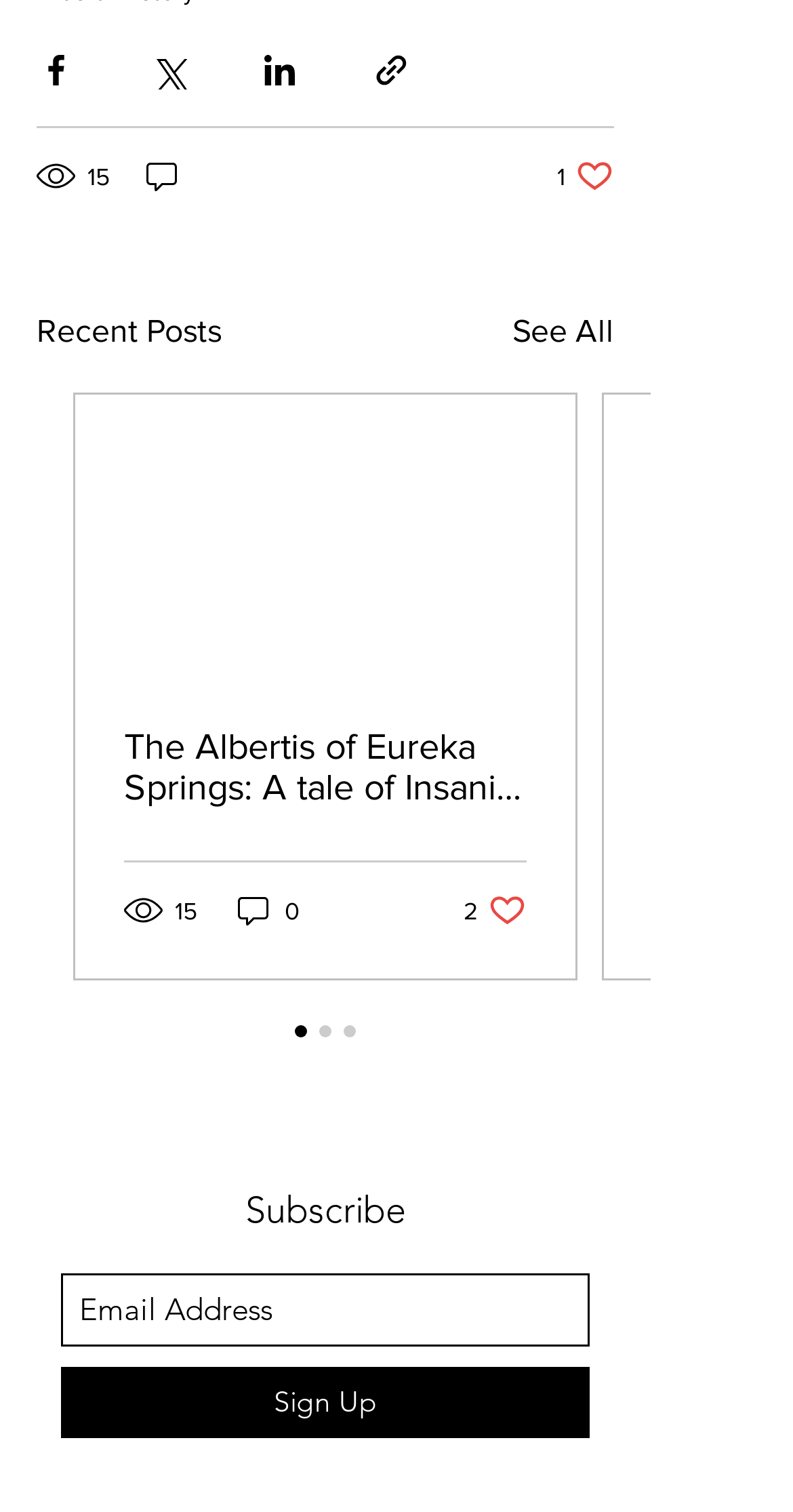Find and specify the bounding box coordinates that correspond to the clickable region for the instruction: "Read the article 'Slaveholders Found in Sherman/Alberti Ancestry With Connections to Samuel Clemens and James Madison'".

[0.156, 0.48, 0.664, 0.534]